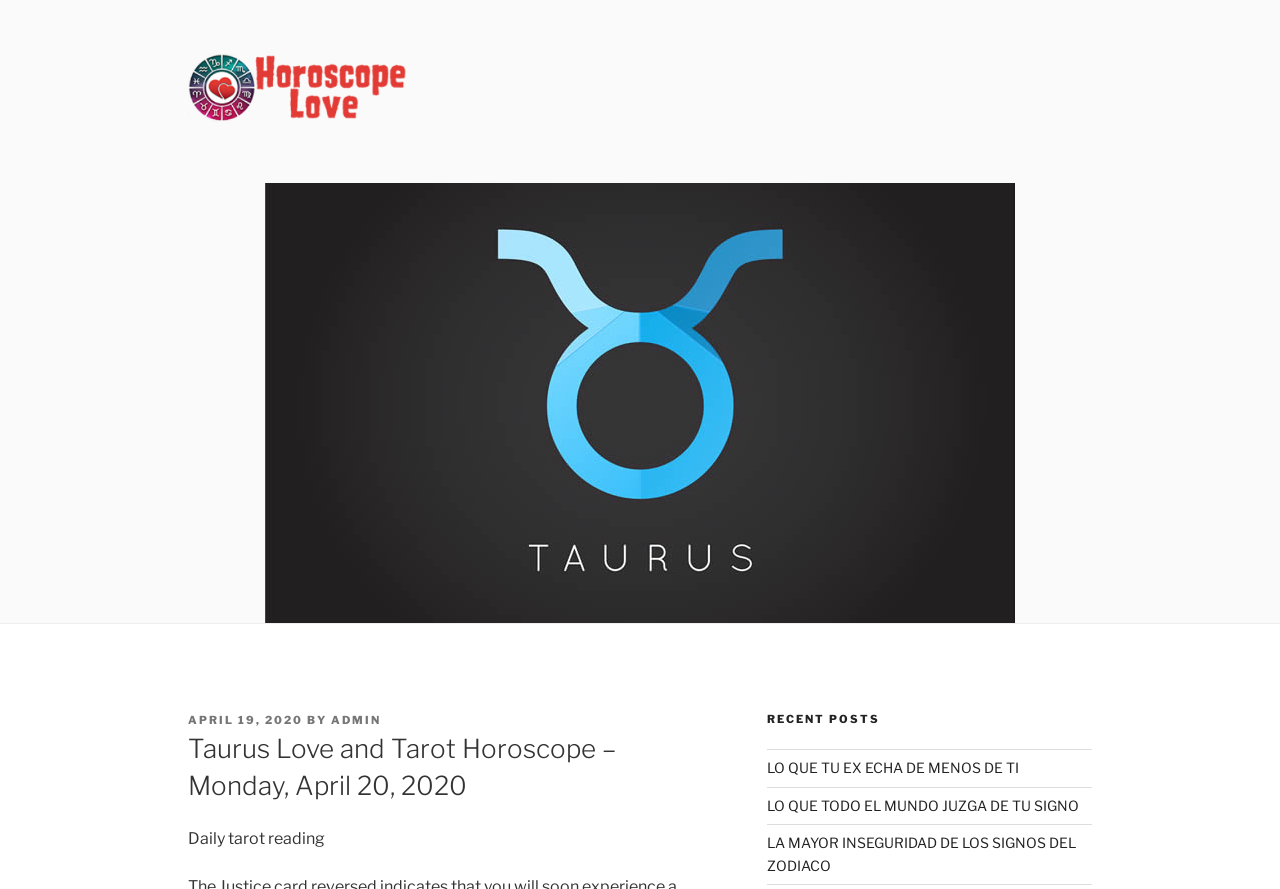Create a full and detailed caption for the entire webpage.

The webpage appears to be a horoscope page, specifically focused on Taurus love and tarot horoscope for Monday, April 20, 2020. At the top left, there is a link to "Love Horoscope" accompanied by an image with the same text. Below this, there is a larger header that reads "Daily Love Horoscope". 

To the right of the "Daily Love Horoscope" header, there is a section with the posting information, including the date "APRIL 19, 2020" and the author "ADMIN". Below this, there is a main heading that reads "Taurus Love and Tarot Horoscope – Monday, April 20, 2020". 

Further down, there is a section with the daily tarot reading, which mentions the Justice card reversed and a sense of disappointment. This section is positioned near the bottom left of the page. 

On the right side of the page, there is a section labeled "RECENT POSTS" with three links to other articles, including "LO QUE TU EX ECHA DE MENOS DE TI", "LO QUE TODO EL MUNDO JUZGA DE TU SIGNO", and "LA MAYOR INSEGURIDAD DE LOS SIGNOS DEL ZODIACO". These links are stacked vertically, with the "RECENT POSTS" header above them.